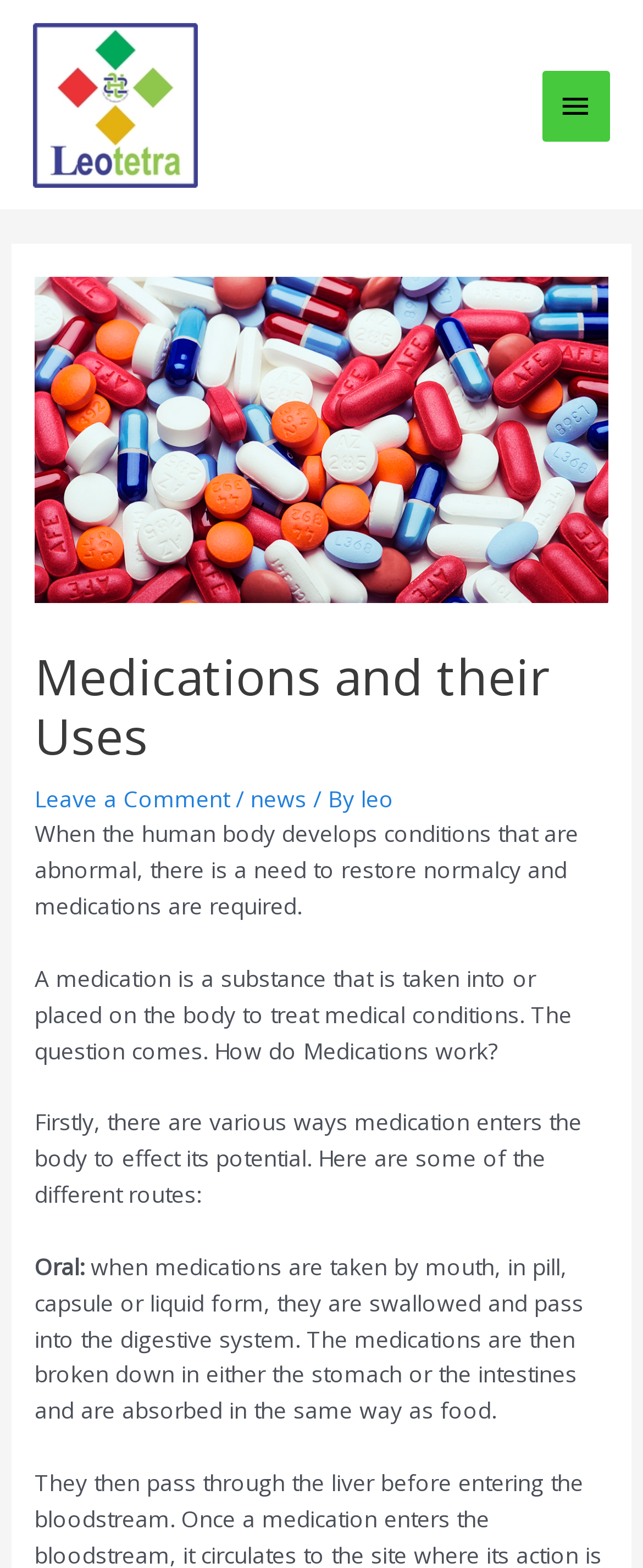Summarize the webpage with a detailed and informative caption.

The webpage is about medications and their uses, with the title "Medications and their Uses – Leotetra" at the top. Below the title, there is a link to "Leotetra" accompanied by an image with the same name. 

On the top right corner, there is a button labeled "Main Menu" which, when expanded, reveals a menu with a header section. The header section contains a heading that repeats the title "Medications and their Uses". Below the heading, there are three links: "Leave a Comment", "news", and "leo", separated by static text elements. 

The main content of the webpage starts below the header section, with a paragraph of text that explains the need for medications to restore normalcy in the human body. The text continues with a description of what a medication is and how it works. 

Further down, there is a section that discusses the different routes by which medications enter the body, with the first route being "Oral", which is explained in detail. The text is divided into several paragraphs, with clear headings and concise language.